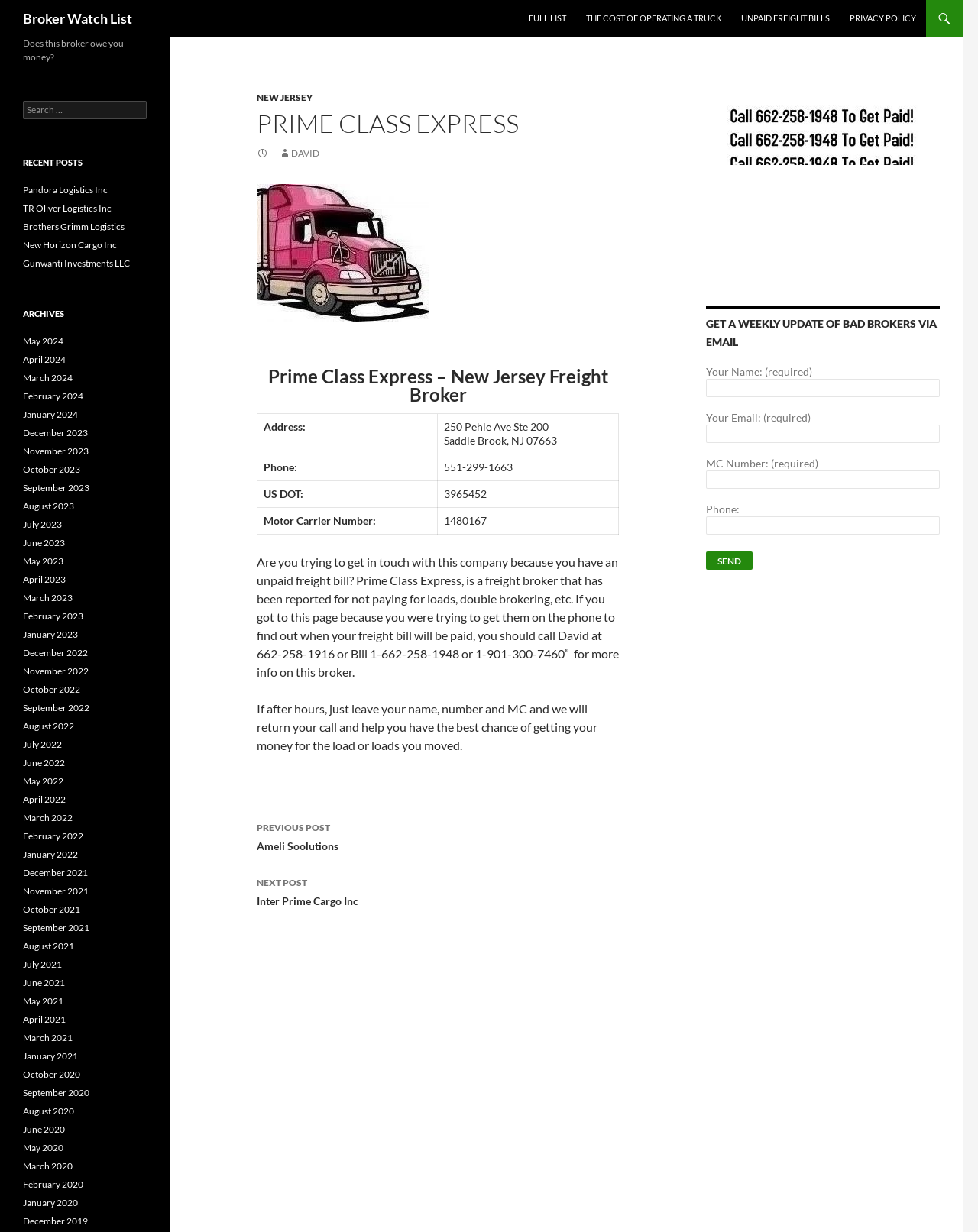Using the information in the image, could you please answer the following question in detail:
How many links are there in the 'Recent Posts' section?

The 'Recent Posts' section is located in the sidebar of the webpage and contains links to recent posts. By counting the links, we can see that there are 5 links in total.